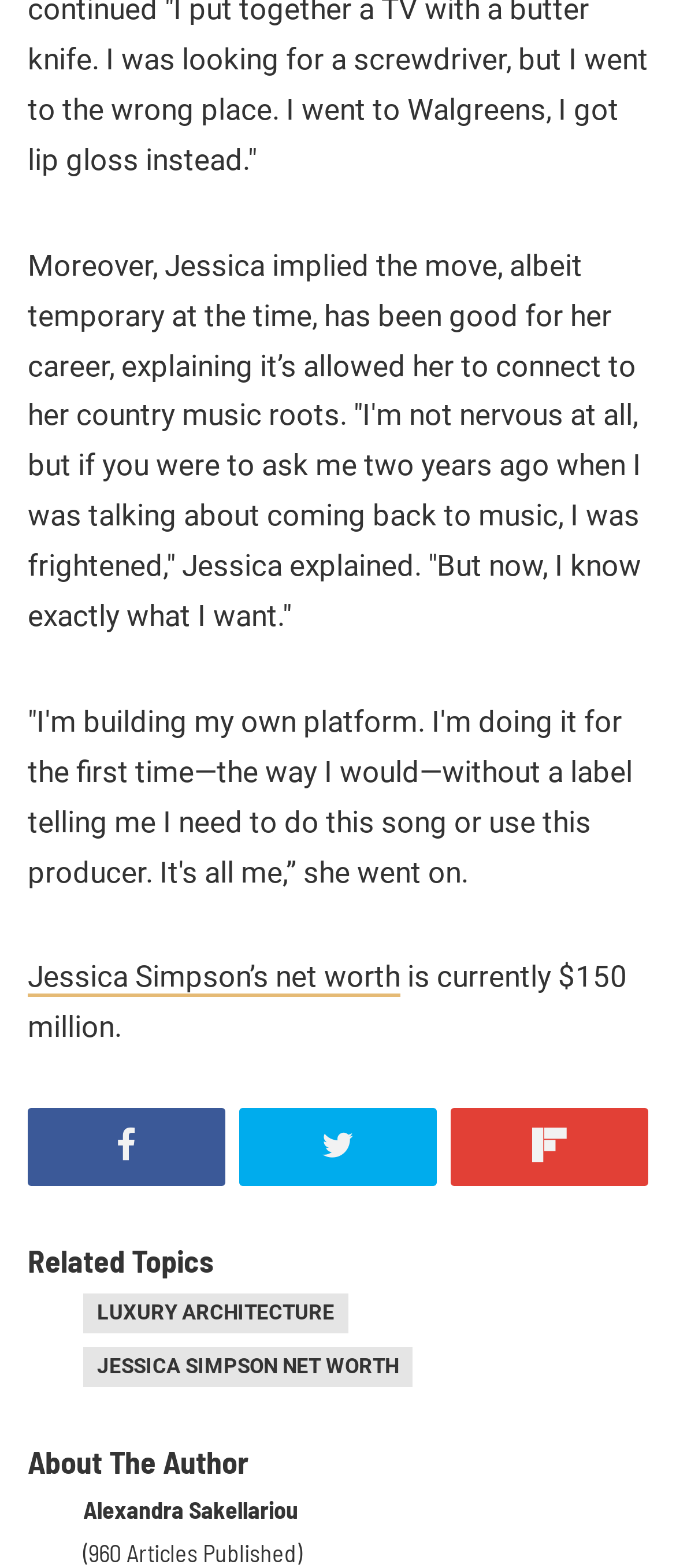How many articles has the author published? Look at the image and give a one-word or short phrase answer.

960